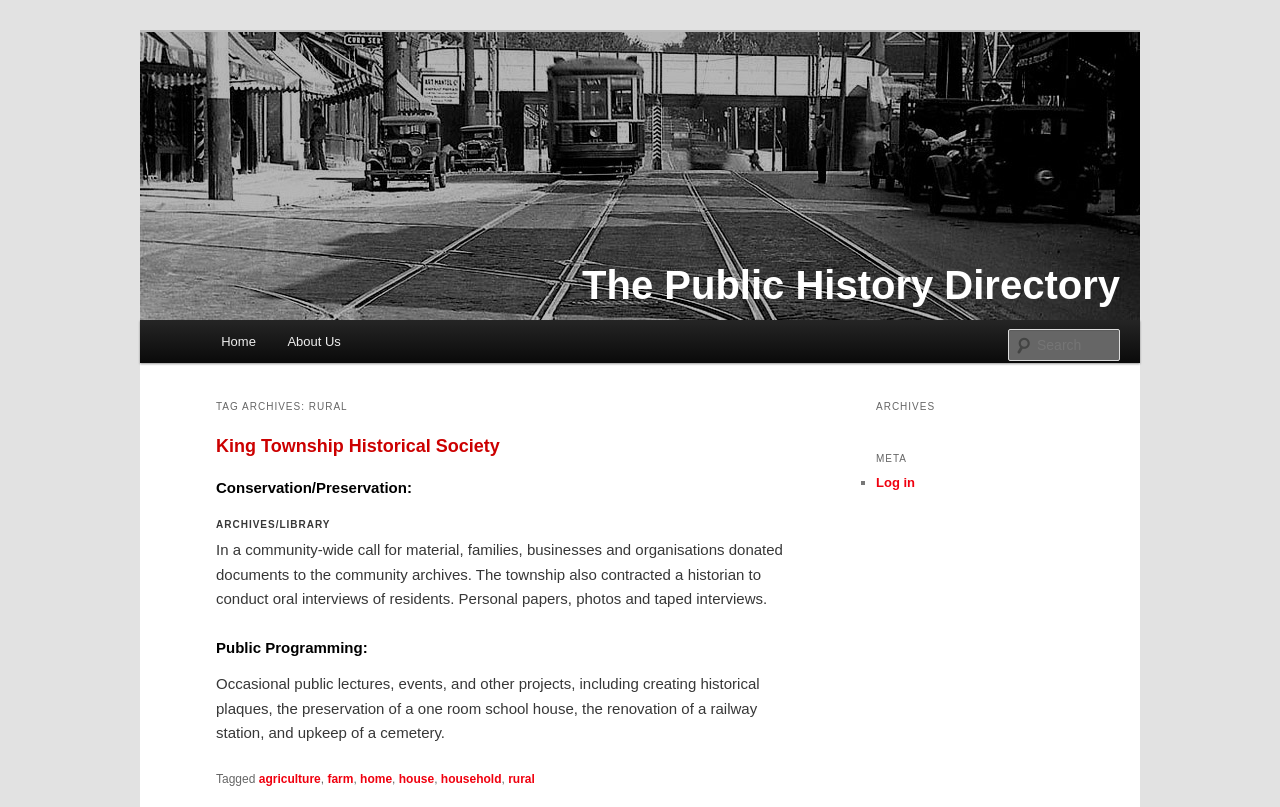With reference to the screenshot, provide a detailed response to the question below:
What is the purpose of the search box?

The search box is a textbox element with the label 'Search' and is located below the heading 'The Public History Directory'. Its purpose is to allow users to search for specific content within the directory.